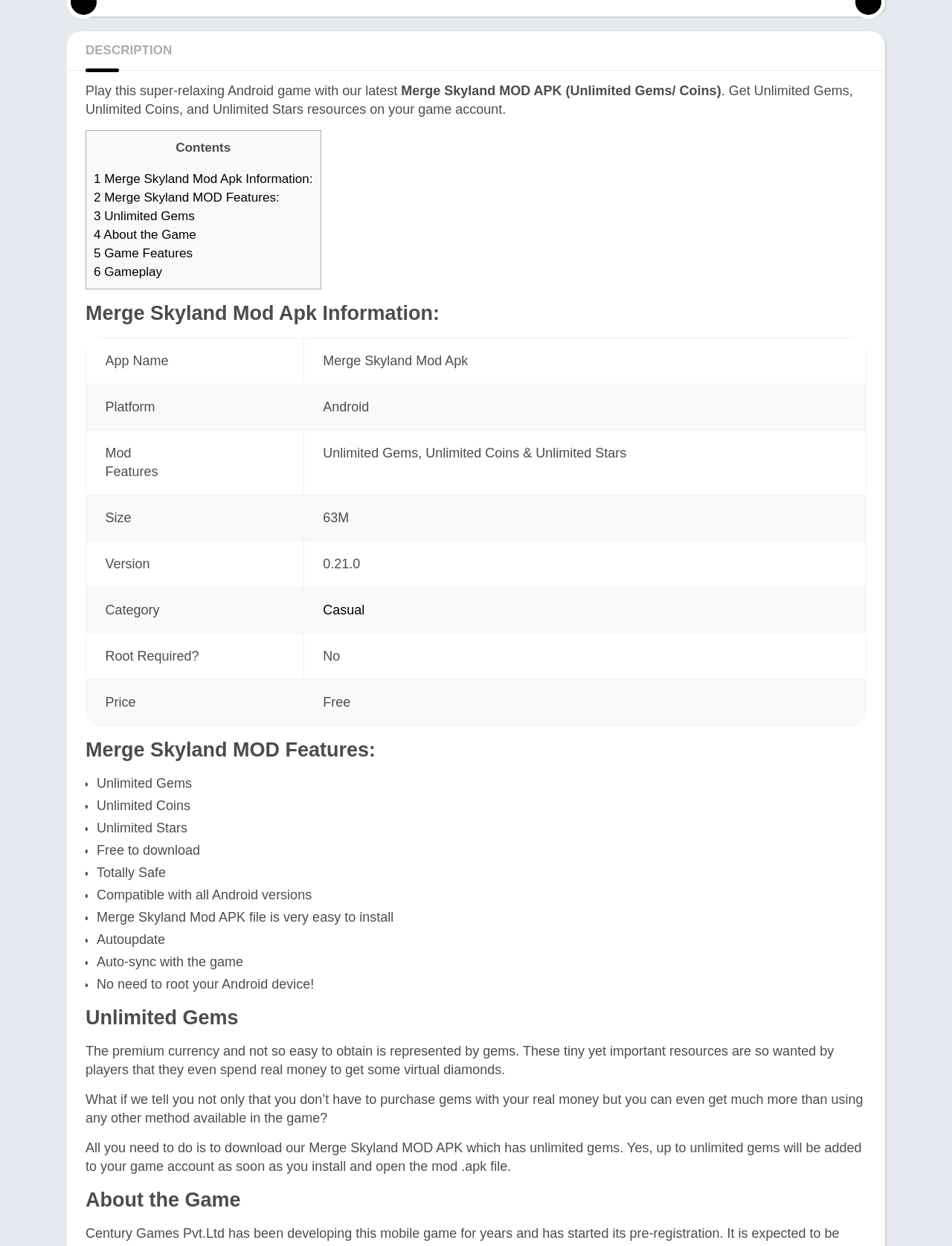From the element description: "Trivia", extract the bounding box coordinates of the UI element. The coordinates should be expressed as four float numbers between 0 and 1, in the order [left, top, right, bottom].

[0.718, 0.076, 0.859, 0.094]